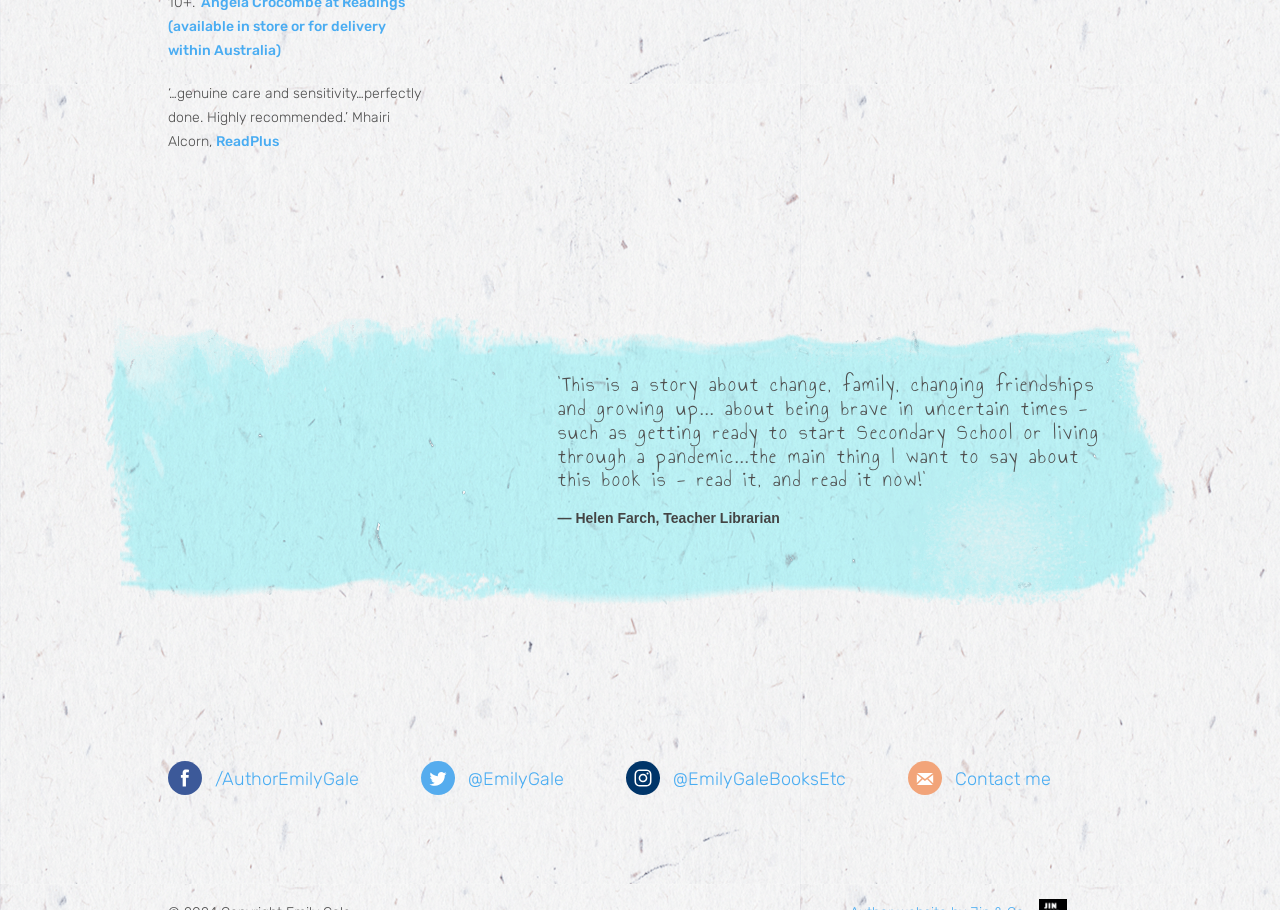Look at the image and write a detailed answer to the question: 
How many social media platforms can Emily be followed on?

The answer can be inferred from the social media links at the bottom of the webpage, which mention Facebook, Twitter, and Instagram, indicating that Emily can be followed on three social media platforms.